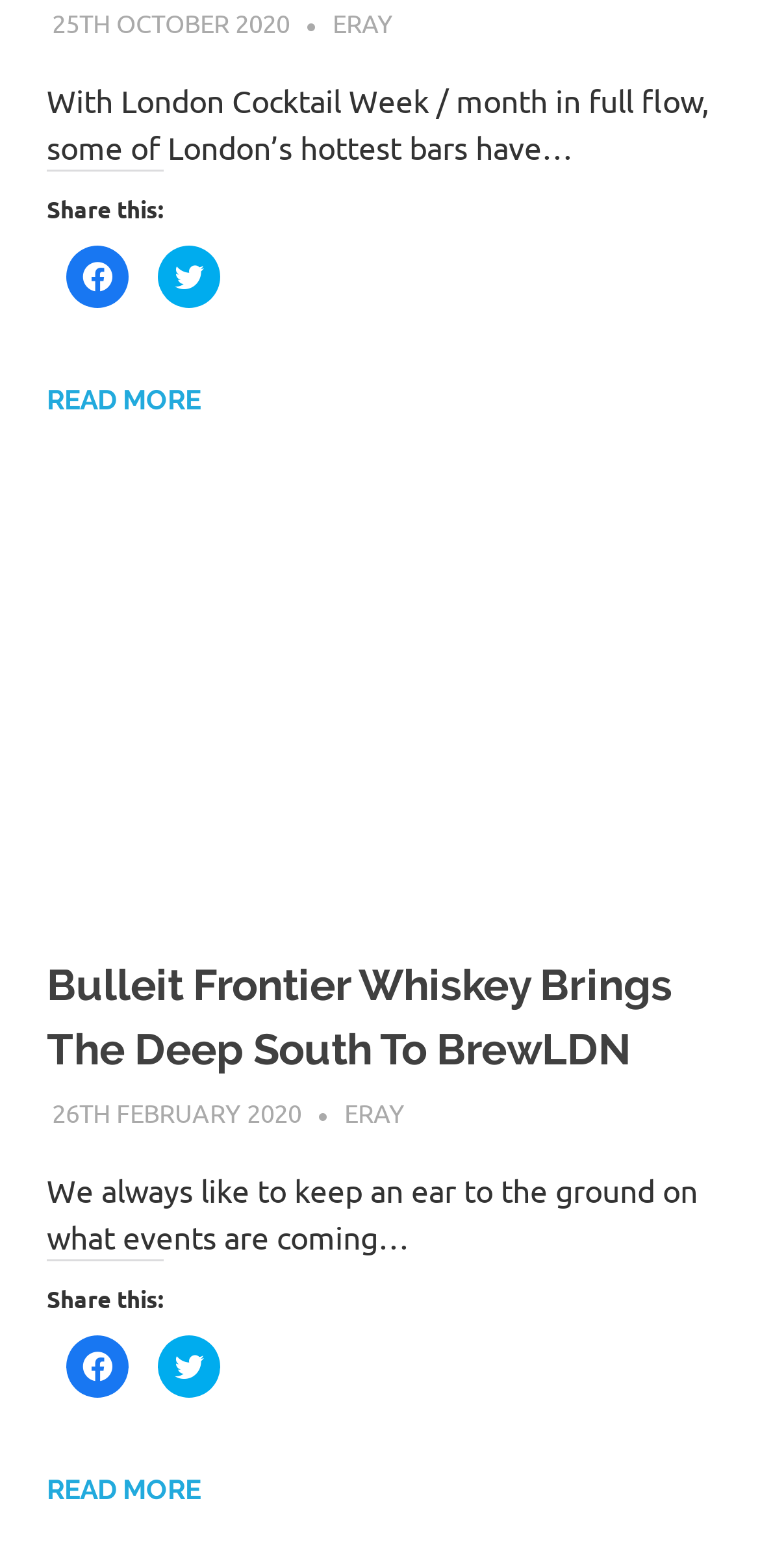Indicate the bounding box coordinates of the clickable region to achieve the following instruction: "Click to read more about Bulleit Frontier Whiskey Brings The Deep South To BrewLDN."

[0.062, 0.612, 0.885, 0.685]